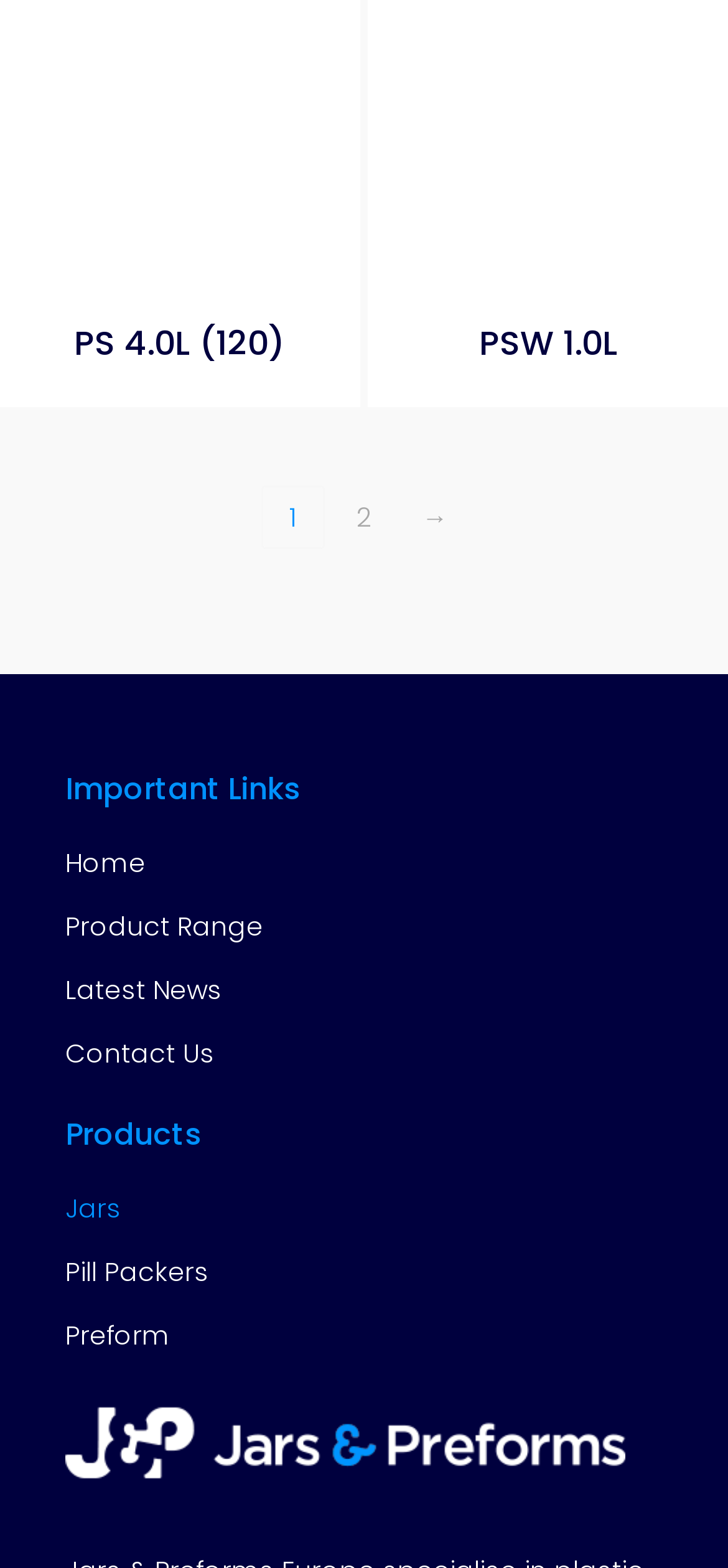Please analyze the image and give a detailed answer to the question:
What is the logo displayed at the bottom?

I looked at the image element at the bottom of the page, which has a description 'jars and preforms logo'. Therefore, the logo displayed at the bottom is the 'jars and preforms logo'.